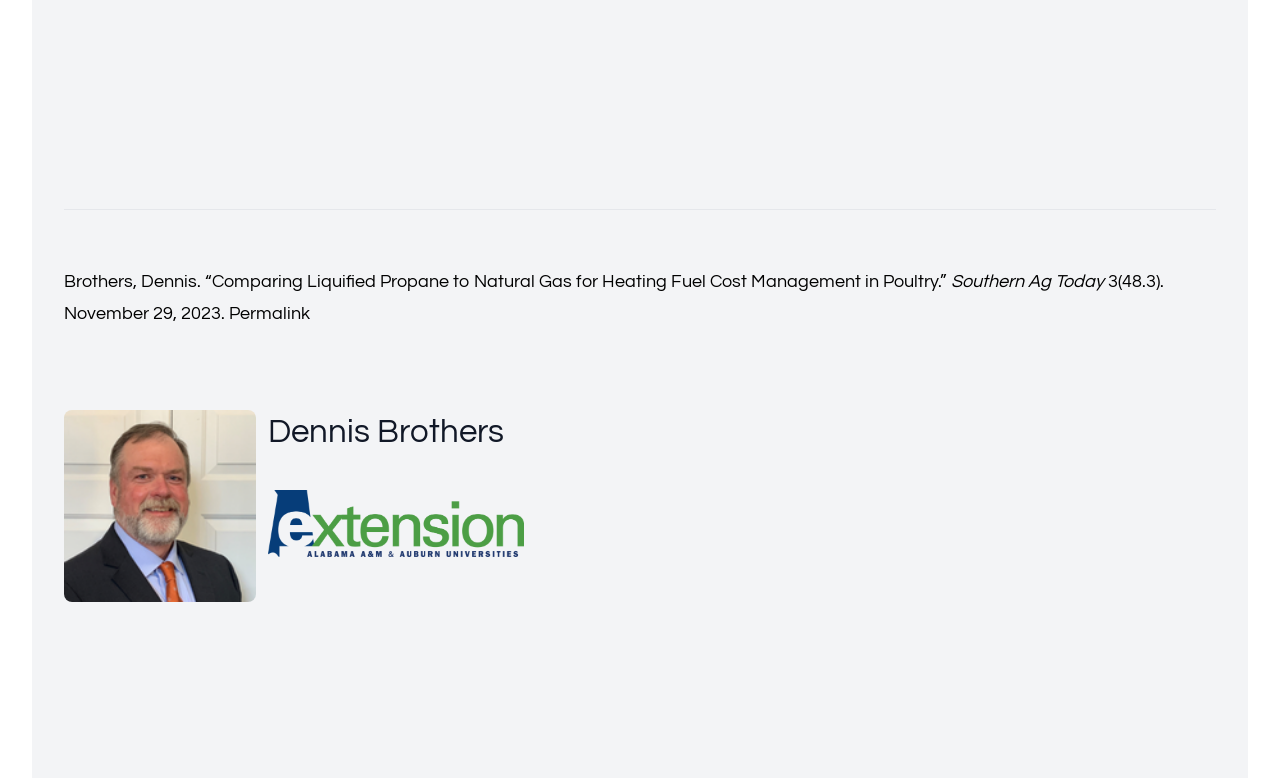Provide your answer in one word or a succinct phrase for the question: 
What is the title of the article?

Comparing Liquified Propane to Natural Gas